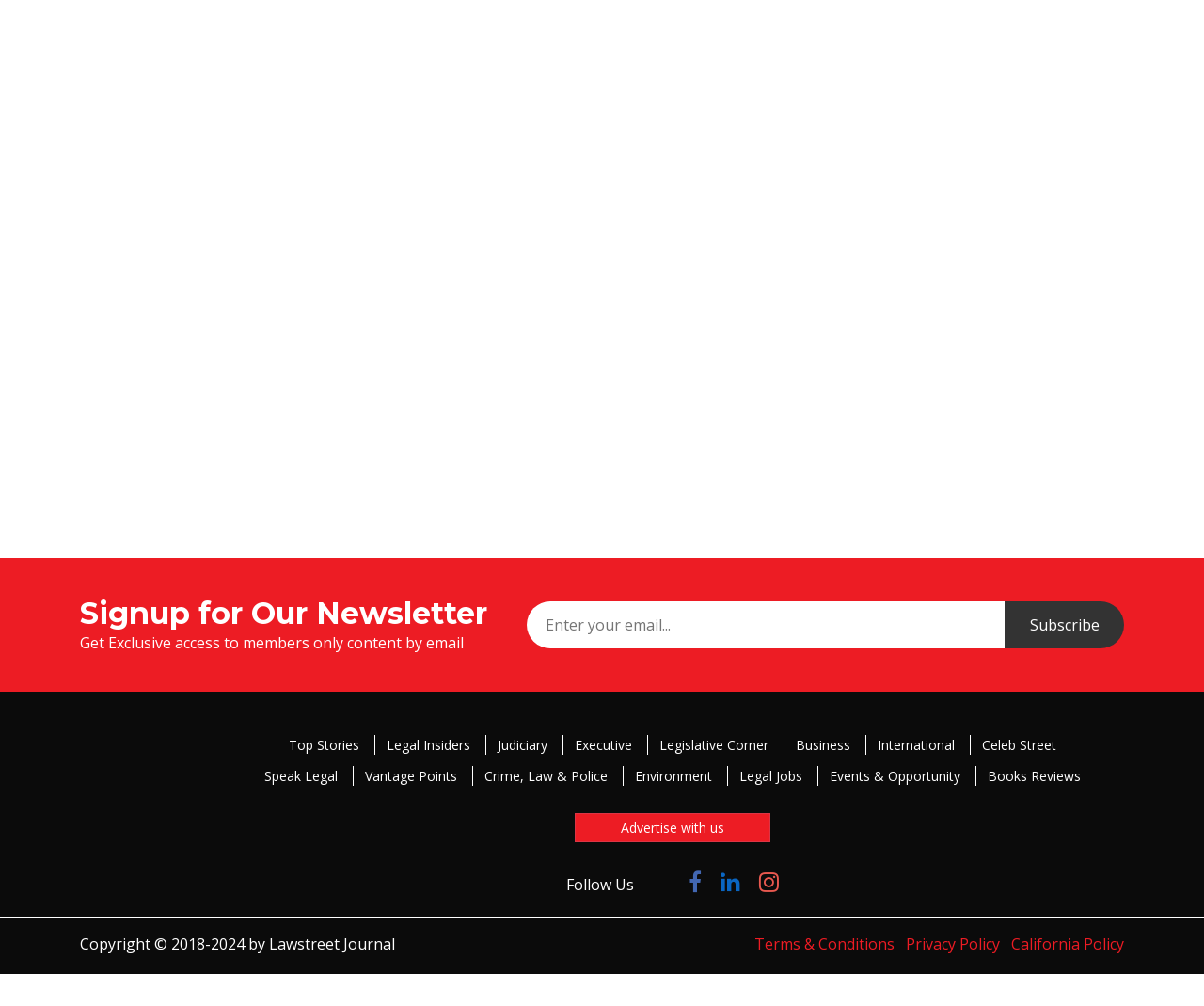What is the name of the logo at the bottom of the page?
Provide a detailed answer to the question using information from the image.

The image at the bottom of the page is described as 'Lawstreet-Journal-Logo', which suggests that it is the logo of the Lawstreet Journal.